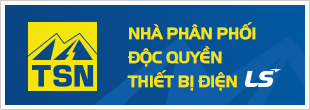What is the company known for?
Look at the screenshot and provide an in-depth answer.

The company LS is known for its electrical solutions, which is mentioned in the caption as a key aspect of its partnership with TSN, the exclusive distributor of LS electrical equipment.